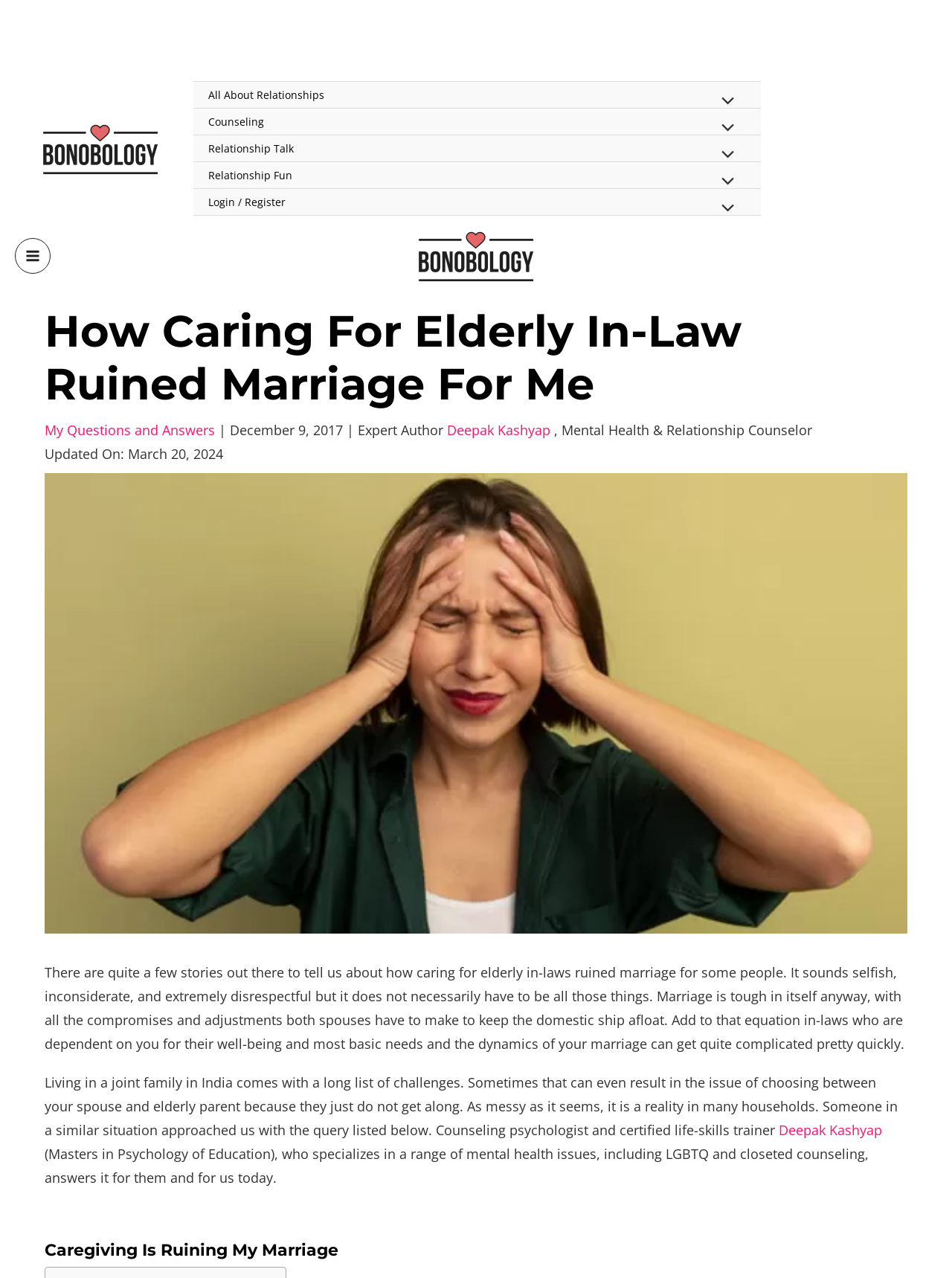Refer to the image and provide an in-depth answer to the question:
What is the date of the article update?

The date of the article update can be found in the article, where it is mentioned as 'Updated On: March 20, 2024'.